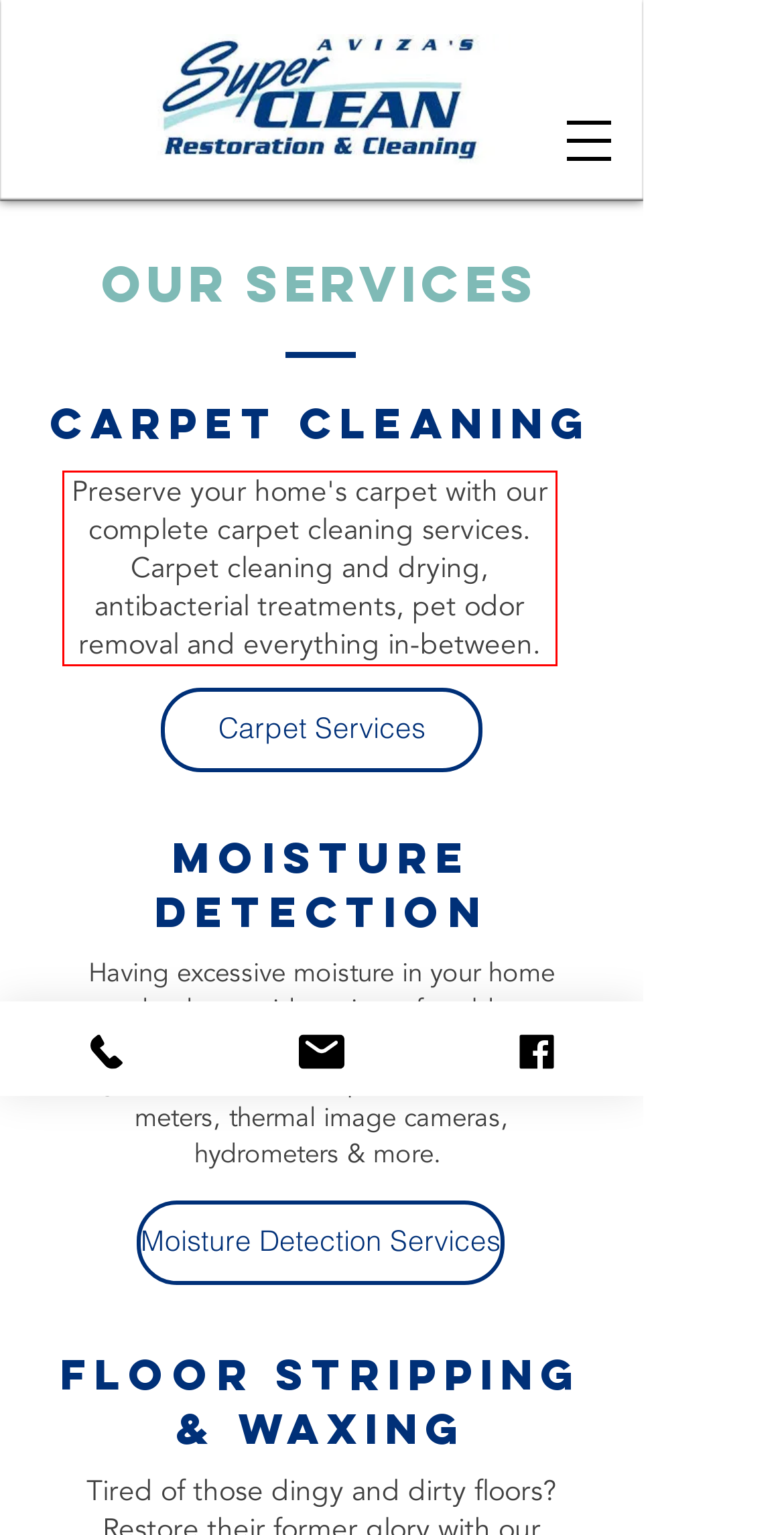Please recognize and transcribe the text located inside the red bounding box in the webpage image.

Preserve your home's carpet with our complete carpet cleaning services. Carpet cleaning and drying, antibacterial treatments, pet odor removal and everything in-between.